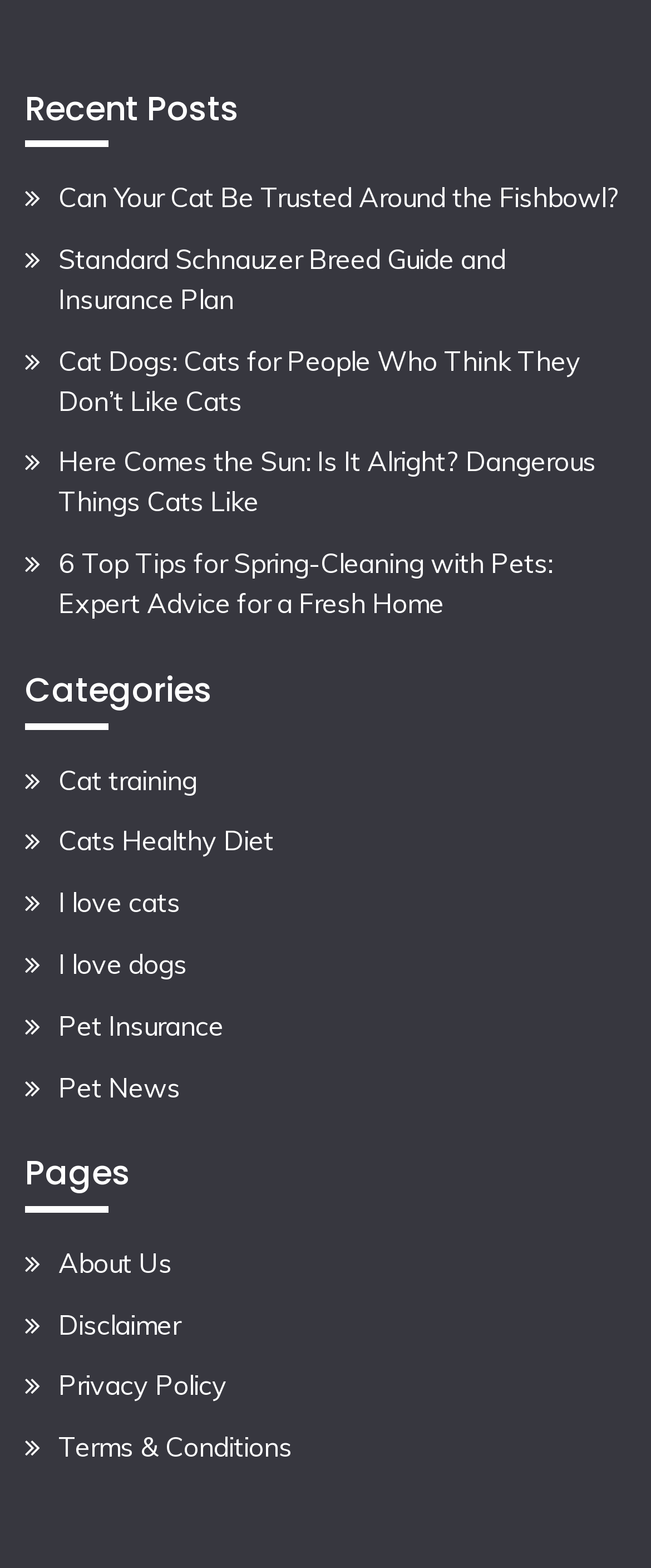Please specify the bounding box coordinates of the clickable region necessary for completing the following instruction: "explore pet insurance". The coordinates must consist of four float numbers between 0 and 1, i.e., [left, top, right, bottom].

[0.09, 0.643, 0.344, 0.664]